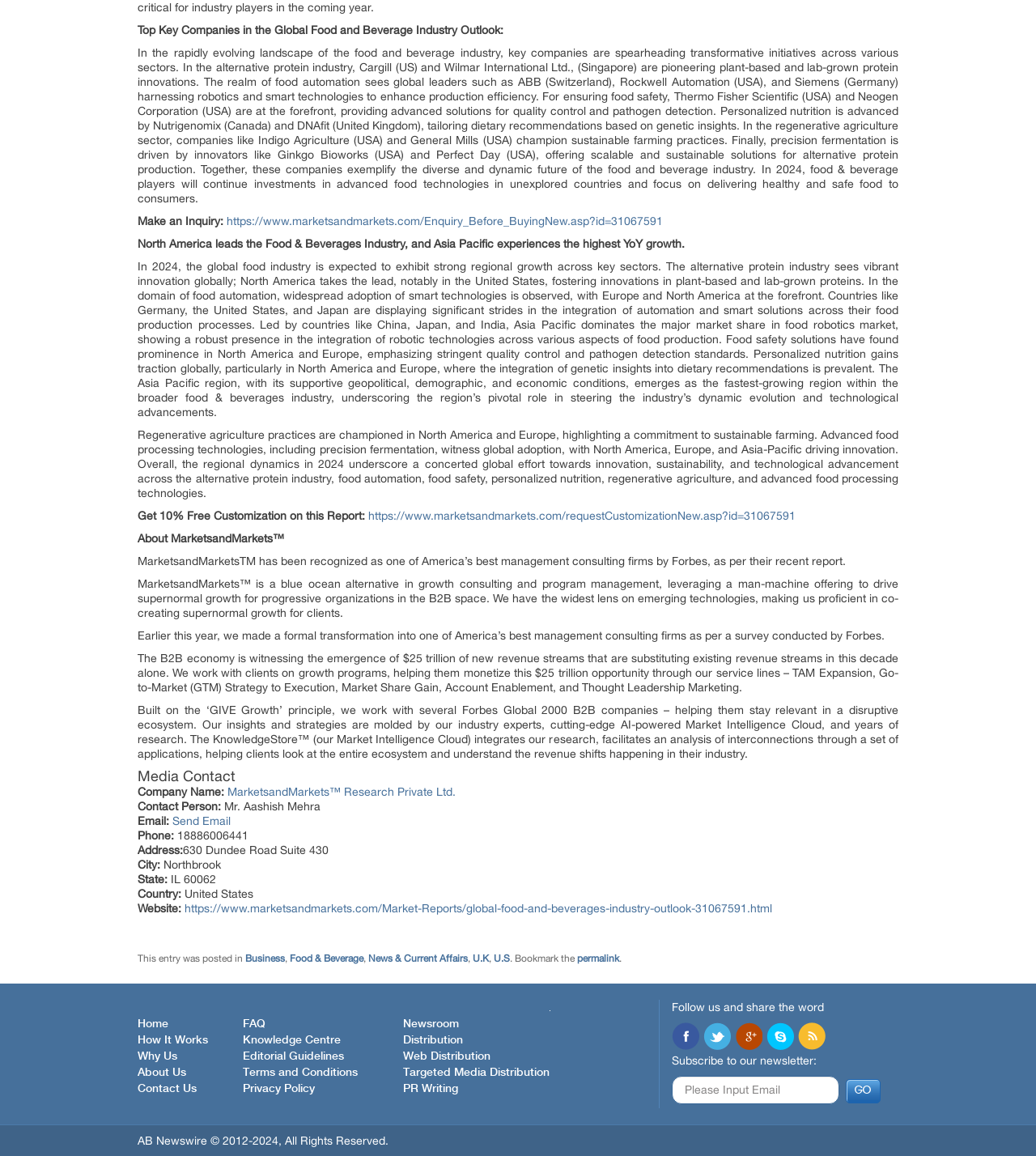Pinpoint the bounding box coordinates of the clickable area necessary to execute the following instruction: "Get 10% free customization on this report". The coordinates should be given as four float numbers between 0 and 1, namely [left, top, right, bottom].

[0.355, 0.44, 0.768, 0.452]